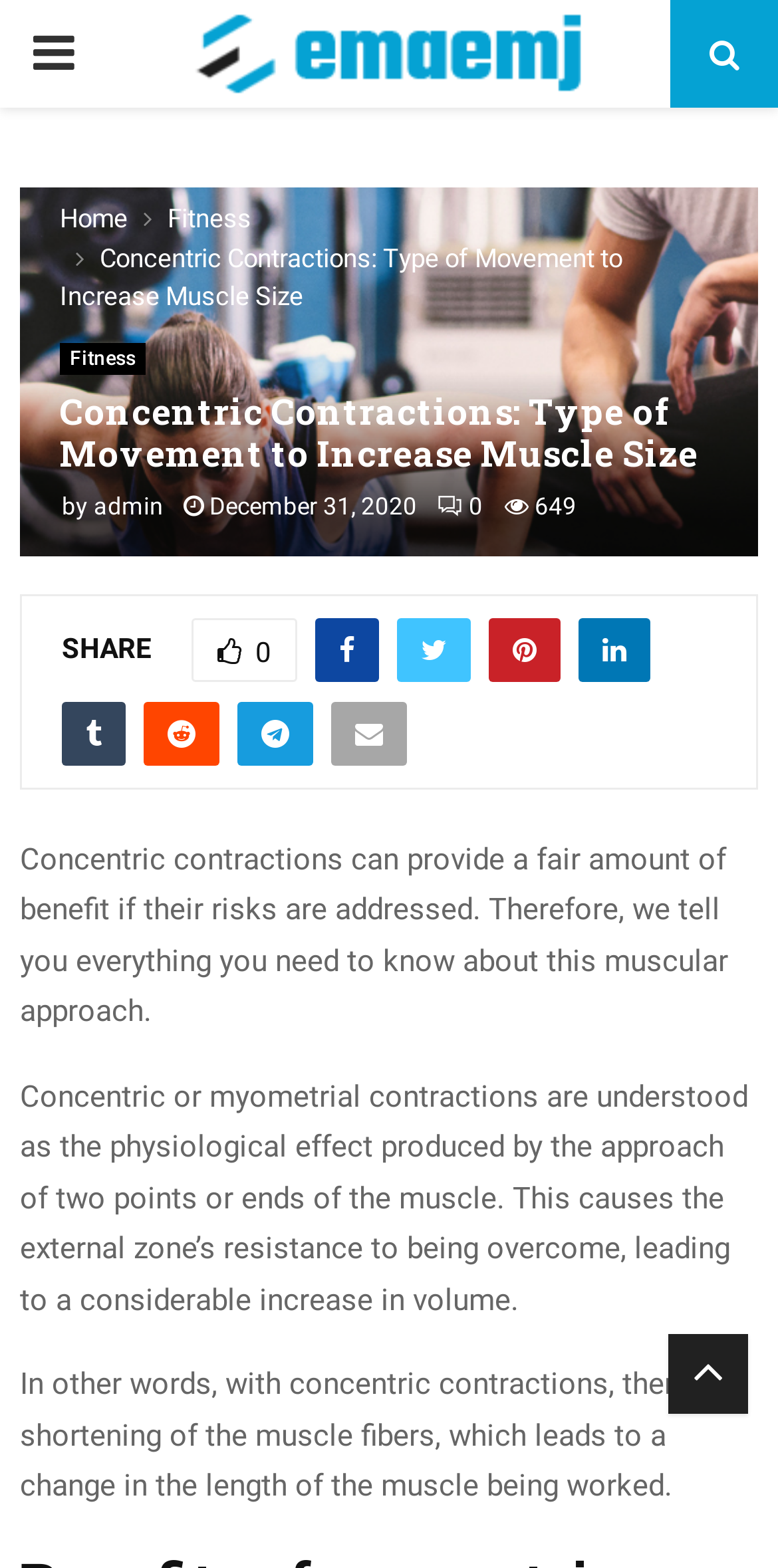Provide a one-word or brief phrase answer to the question:
What is the type of movement discussed on this webpage?

Concentric Contractions